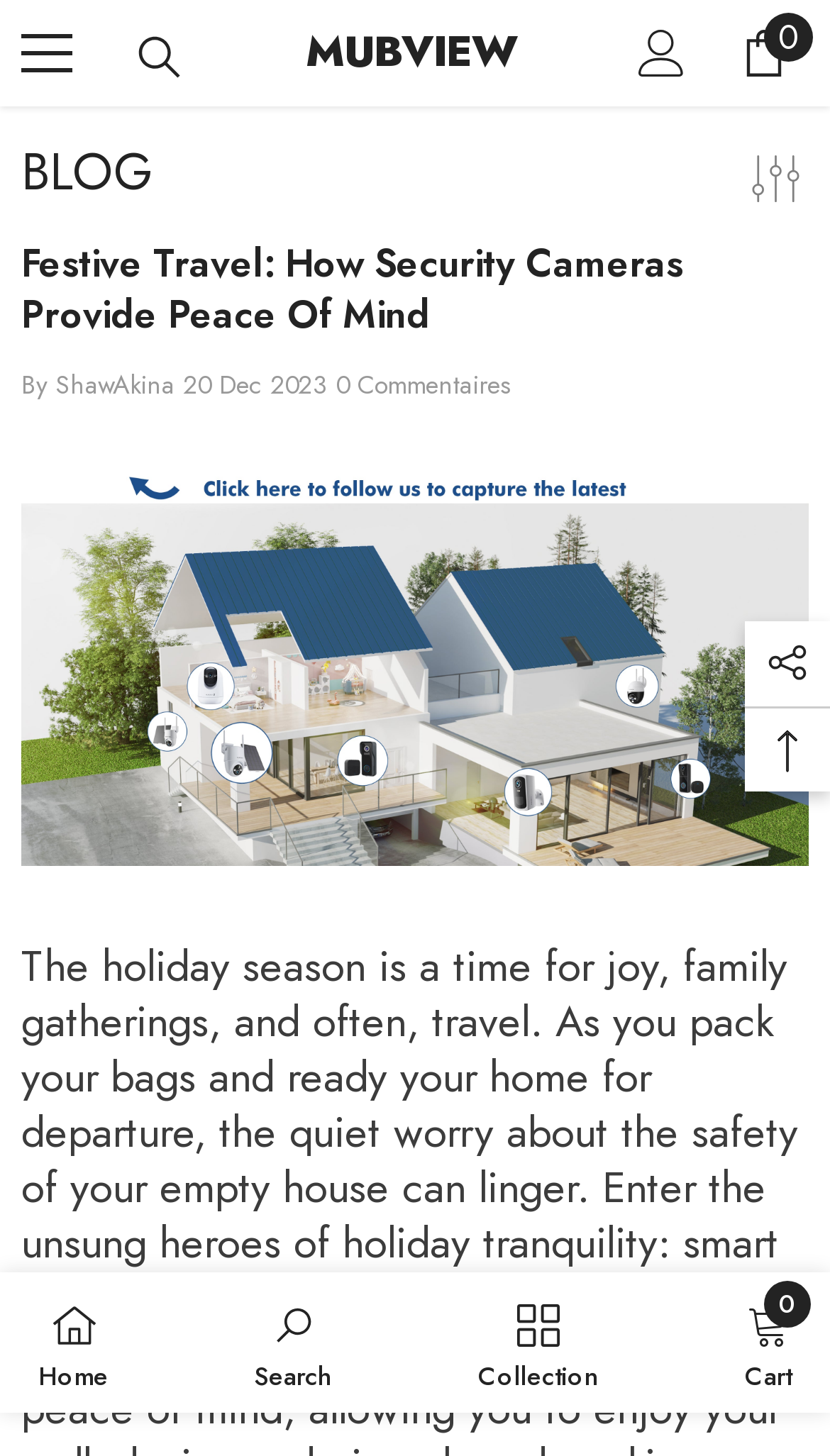Locate the coordinates of the bounding box for the clickable region that fulfills this instruction: "Click the menu button".

[0.026, 0.019, 0.087, 0.054]